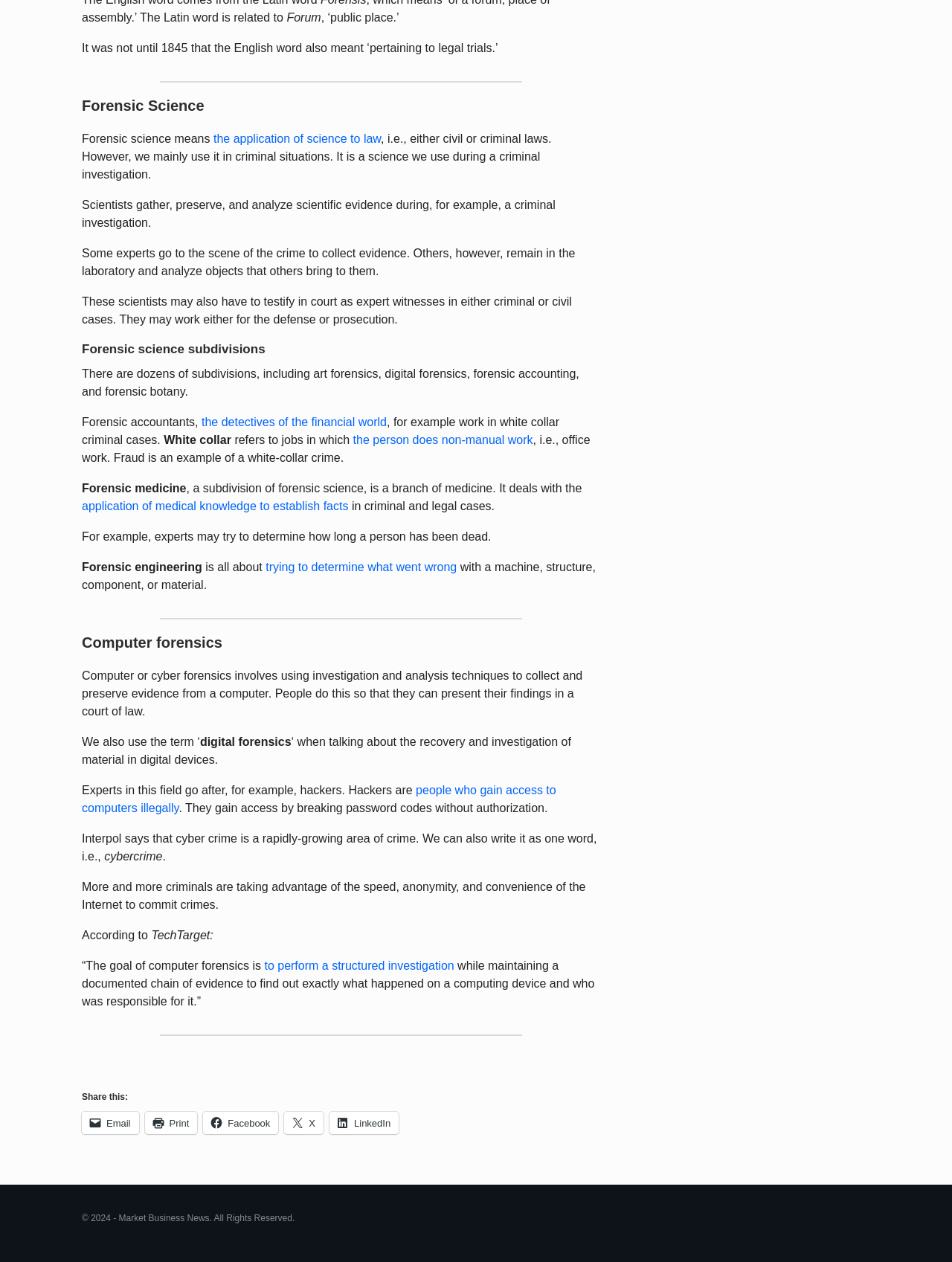Using the details from the image, please elaborate on the following question: What do forensic accountants do?

Forensic accountants, referred to as the detectives of the financial world, work in white collar criminal cases, which involve non-manual work, such as office work, and may include fraud.